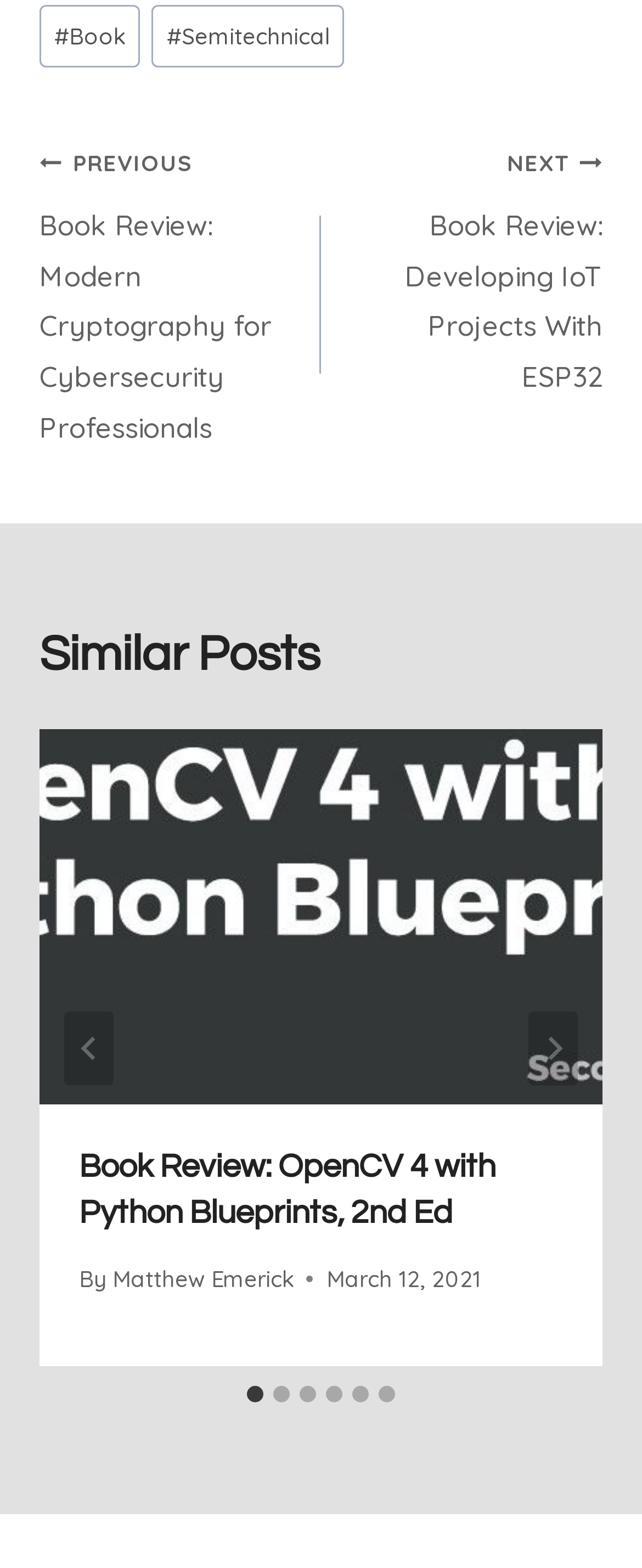Please provide the bounding box coordinates for the element that needs to be clicked to perform the instruction: "Select the second slide". The coordinates must consist of four float numbers between 0 and 1, formatted as [left, top, right, bottom].

[0.426, 0.884, 0.451, 0.895]